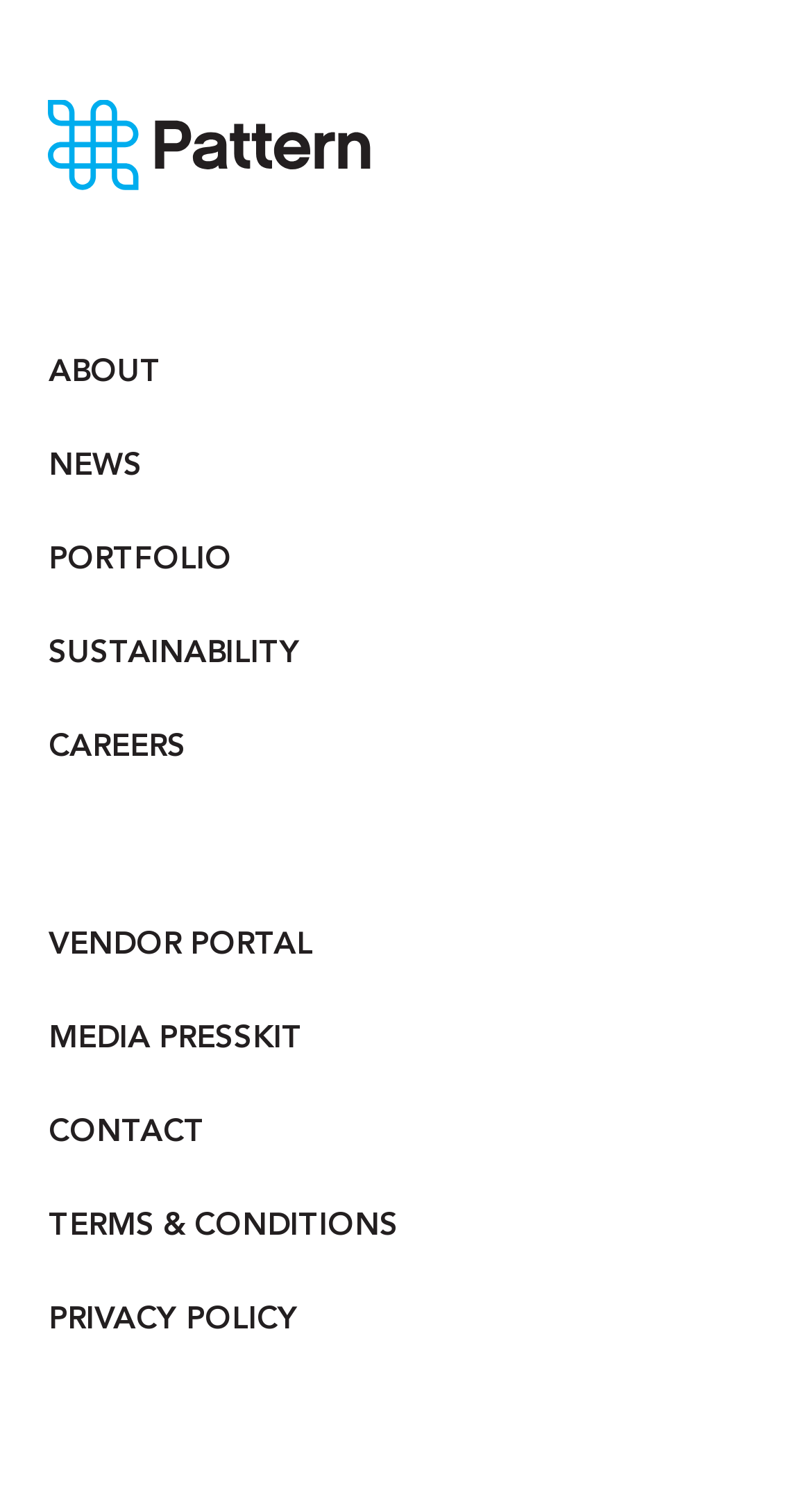Give a concise answer of one word or phrase to the question: 
What is the first menu item?

Pattern Energy